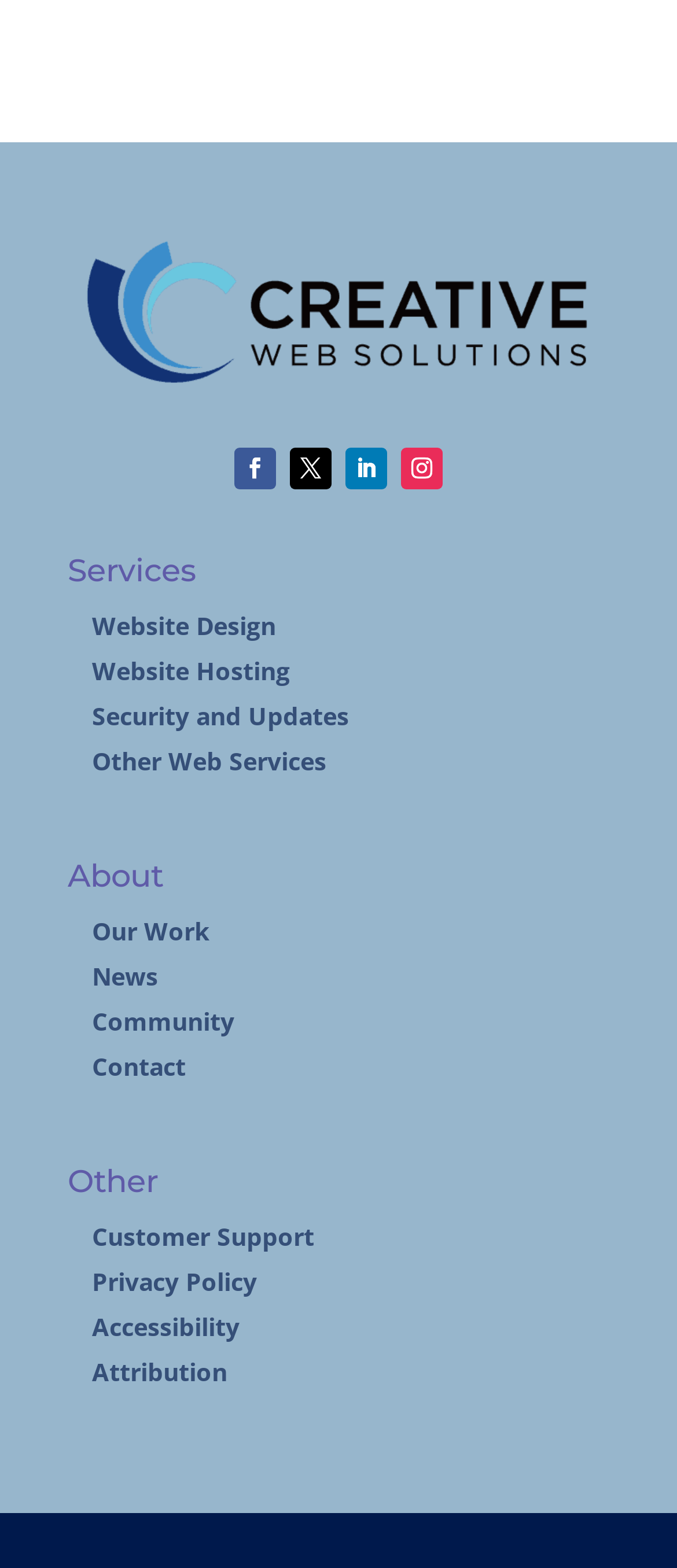Identify the bounding box coordinates for the UI element described as follows: Attribution. Use the format (top-left x, top-left y, bottom-right x, bottom-right y) and ensure all values are floating point numbers between 0 and 1.

[0.136, 0.864, 0.336, 0.885]